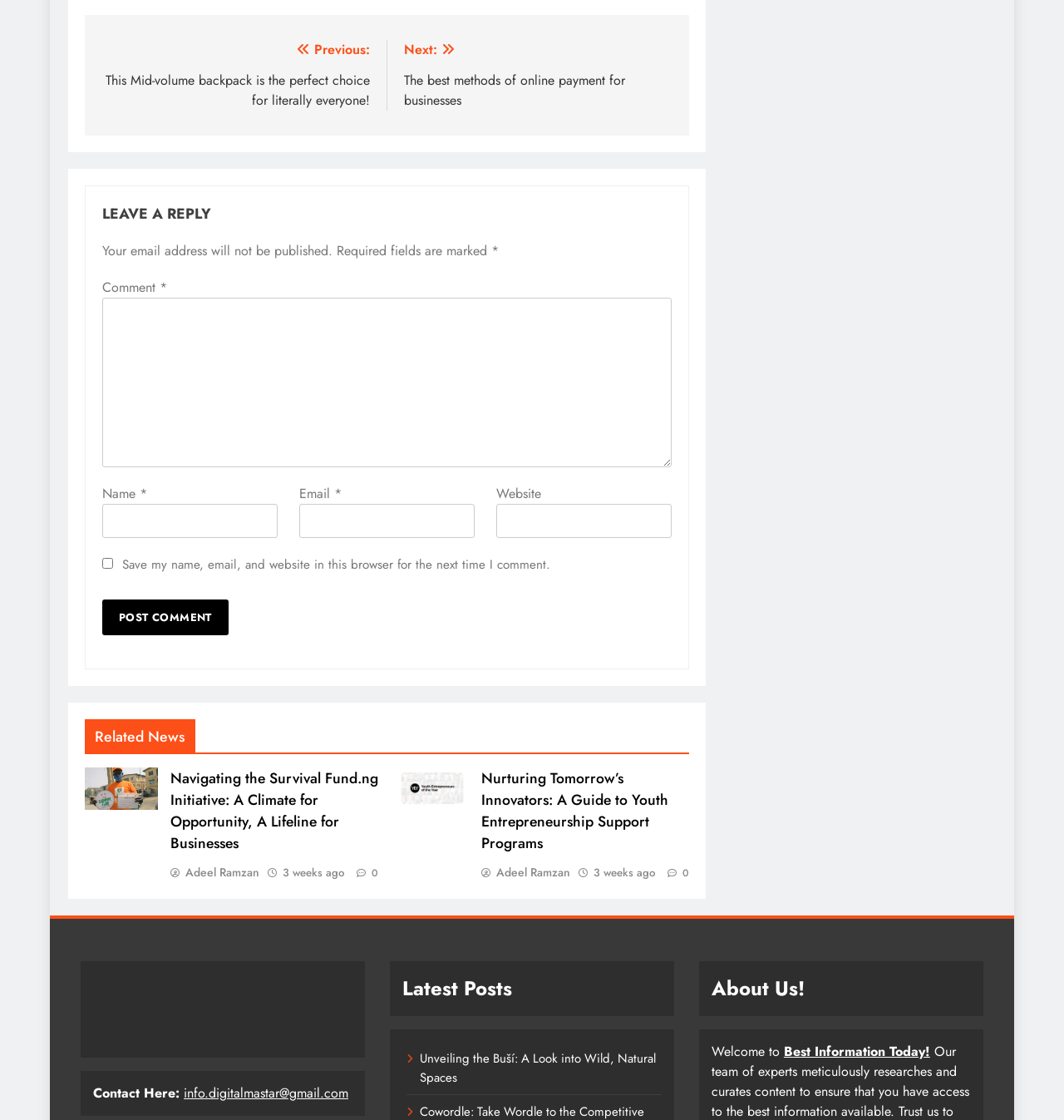What is the purpose of the 'Post navigation' section?
From the details in the image, provide a complete and detailed answer to the question.

The 'Post navigation' section contains links to previous and next posts, allowing users to navigate between posts. This section is typically used to facilitate easy navigation between related content.